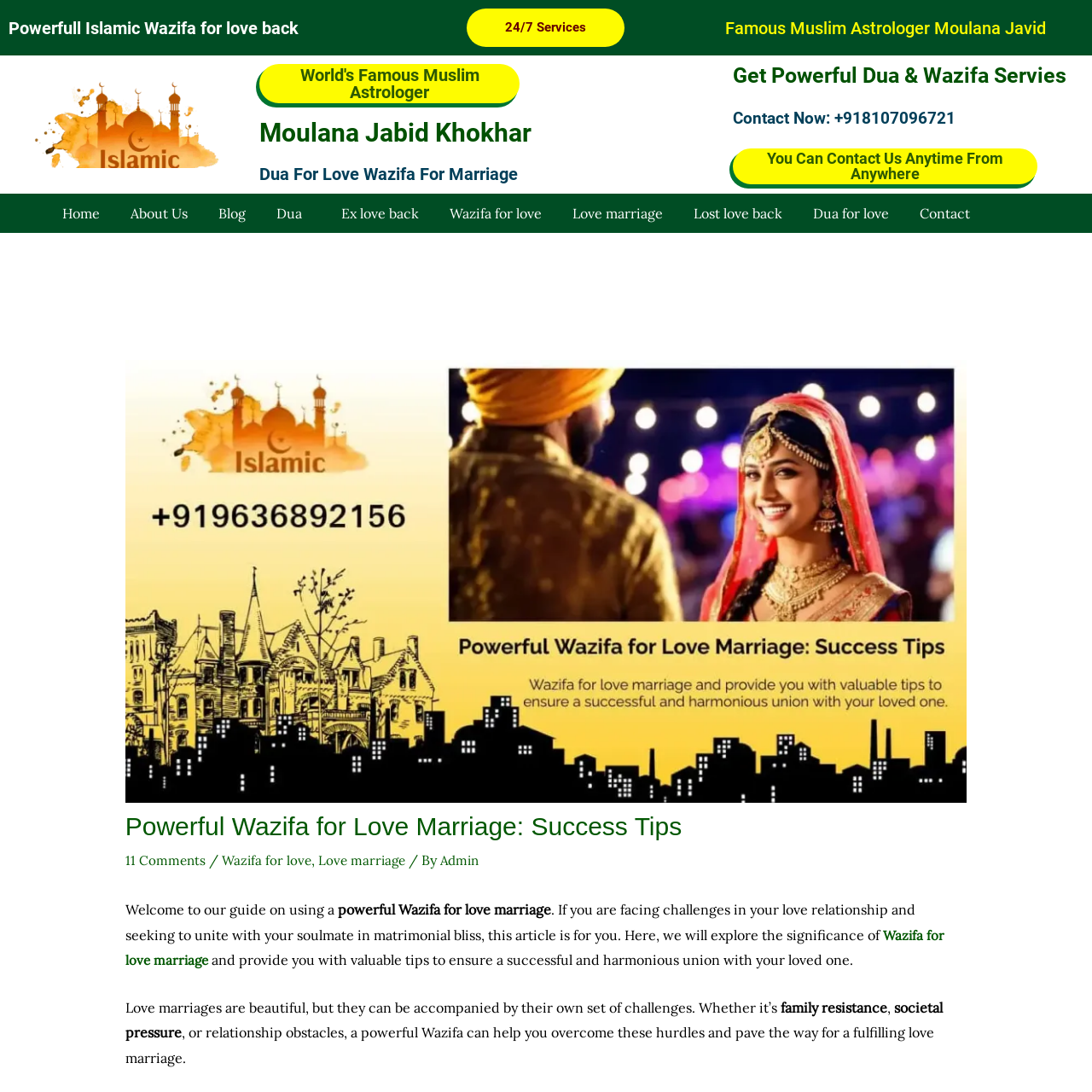Find the bounding box coordinates of the clickable element required to execute the following instruction: "Contact Now". Provide the coordinates as four float numbers between 0 and 1, i.e., [left, top, right, bottom].

[0.671, 0.096, 0.934, 0.118]